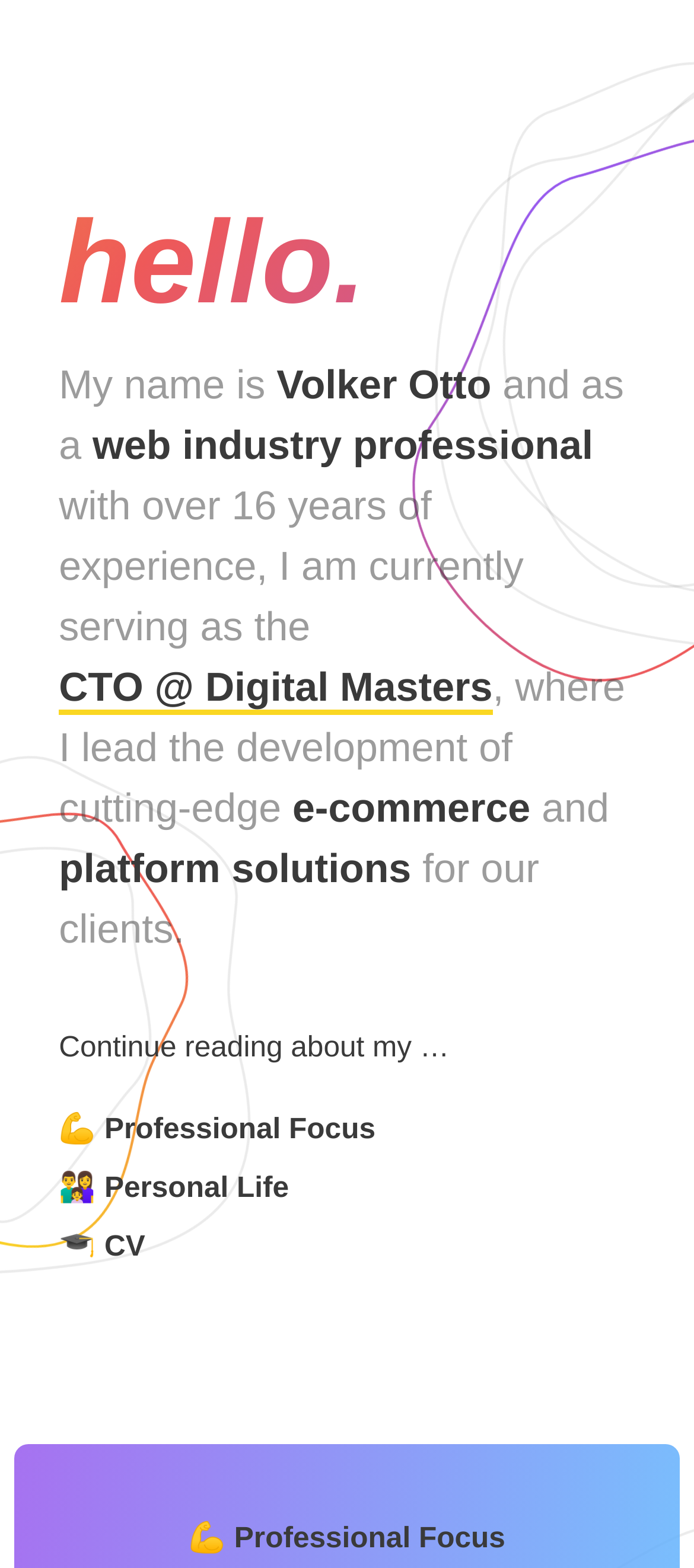Identify the bounding box of the UI element that matches this description: "🔍".

None